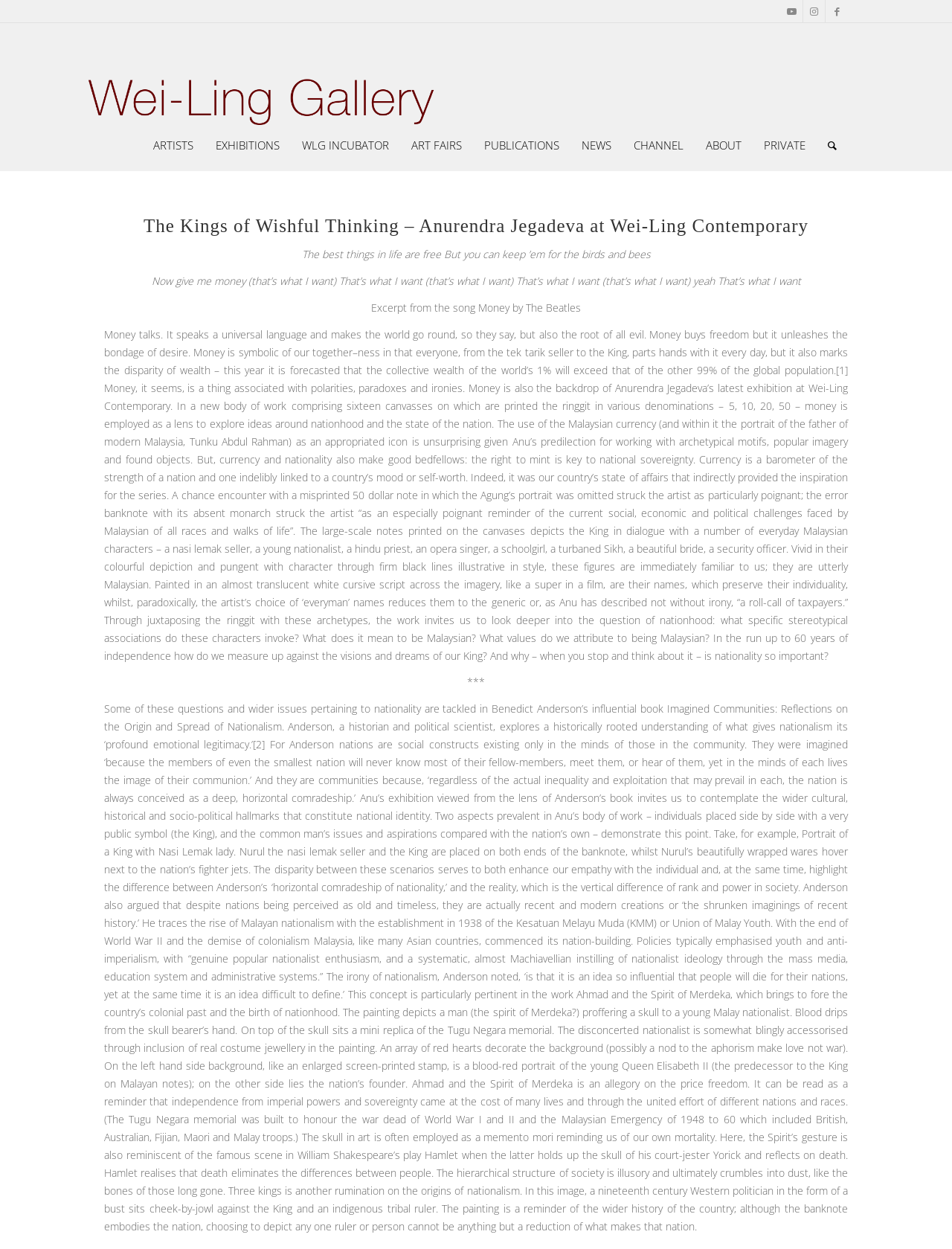Please determine the bounding box coordinates of the area that needs to be clicked to complete this task: 'Learn about the EXHIBITIONS'. The coordinates must be four float numbers between 0 and 1, formatted as [left, top, right, bottom].

[0.215, 0.101, 0.305, 0.131]